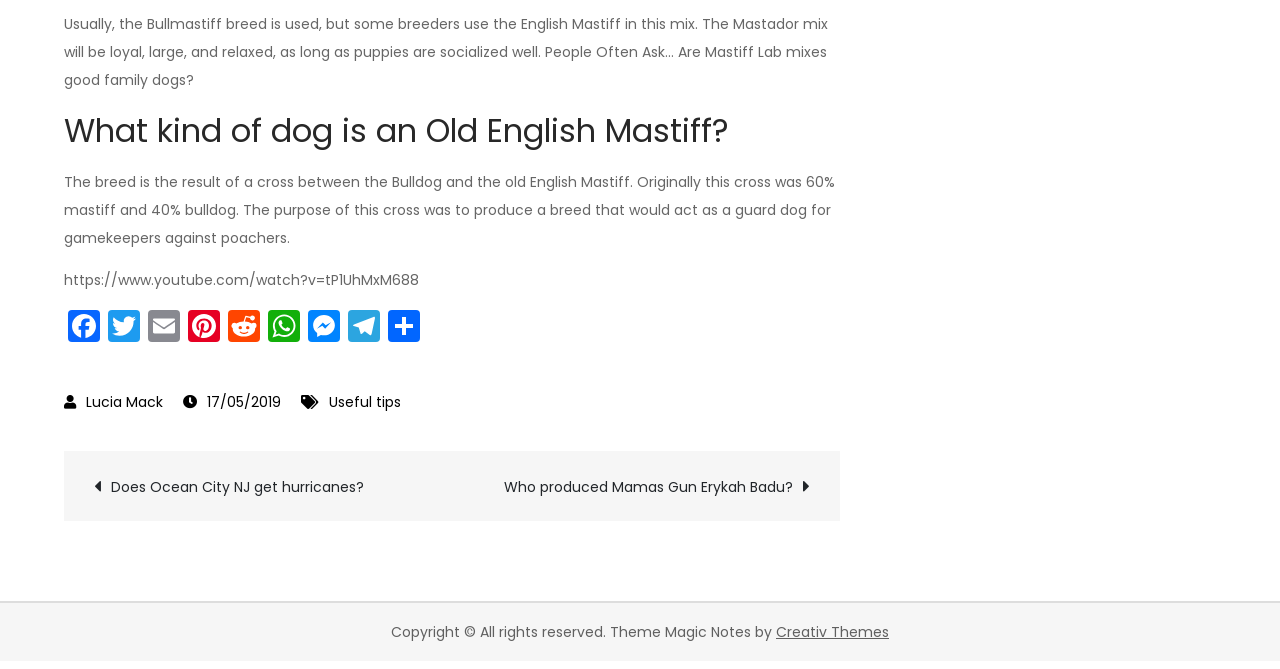Please indicate the bounding box coordinates of the element's region to be clicked to achieve the instruction: "Check the post date". Provide the coordinates as four float numbers between 0 and 1, i.e., [left, top, right, bottom].

[0.143, 0.586, 0.22, 0.616]